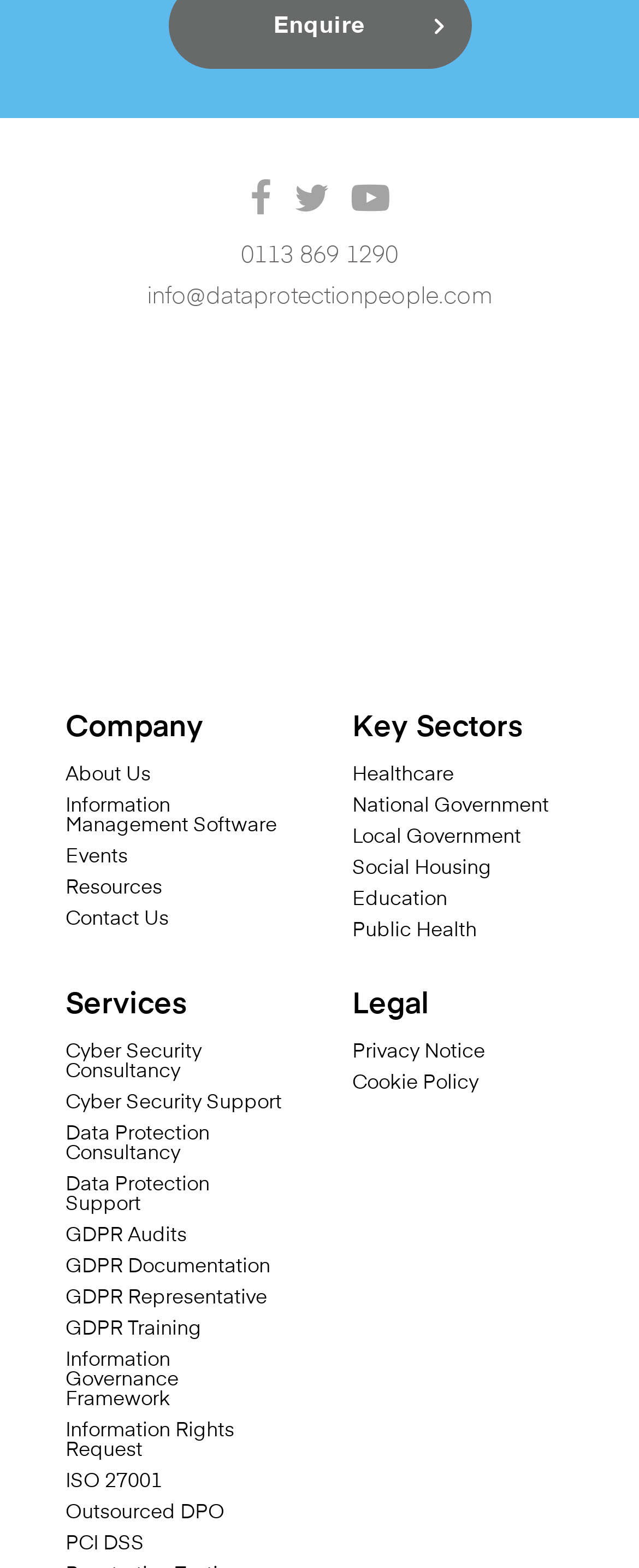Please provide a short answer using a single word or phrase for the question:
How many sectors are listed under 'Key Sectors'?

6